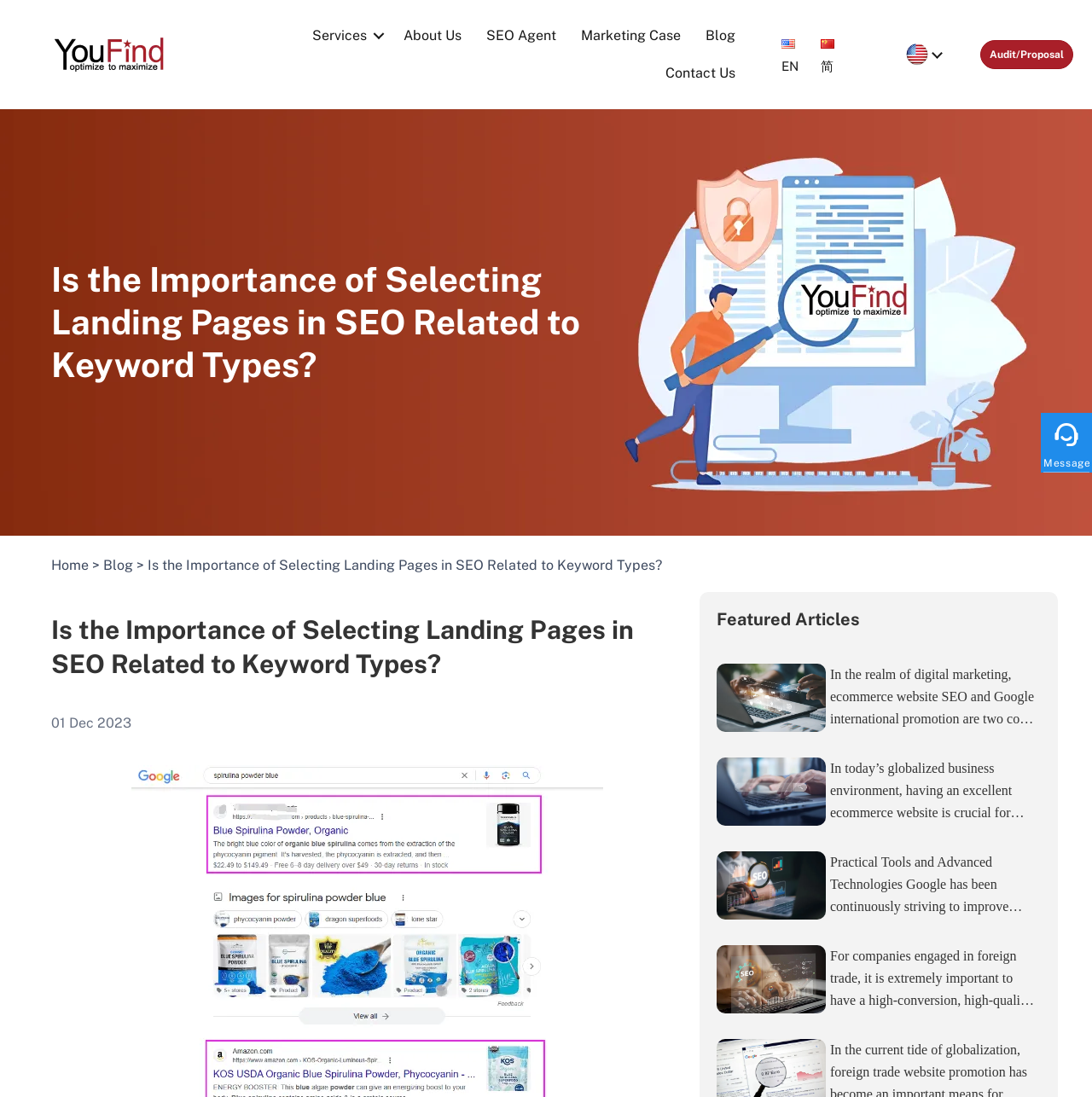Generate the title text from the webpage.

Is the Importance of Selecting Landing Pages in SEO Related to Keyword Types?